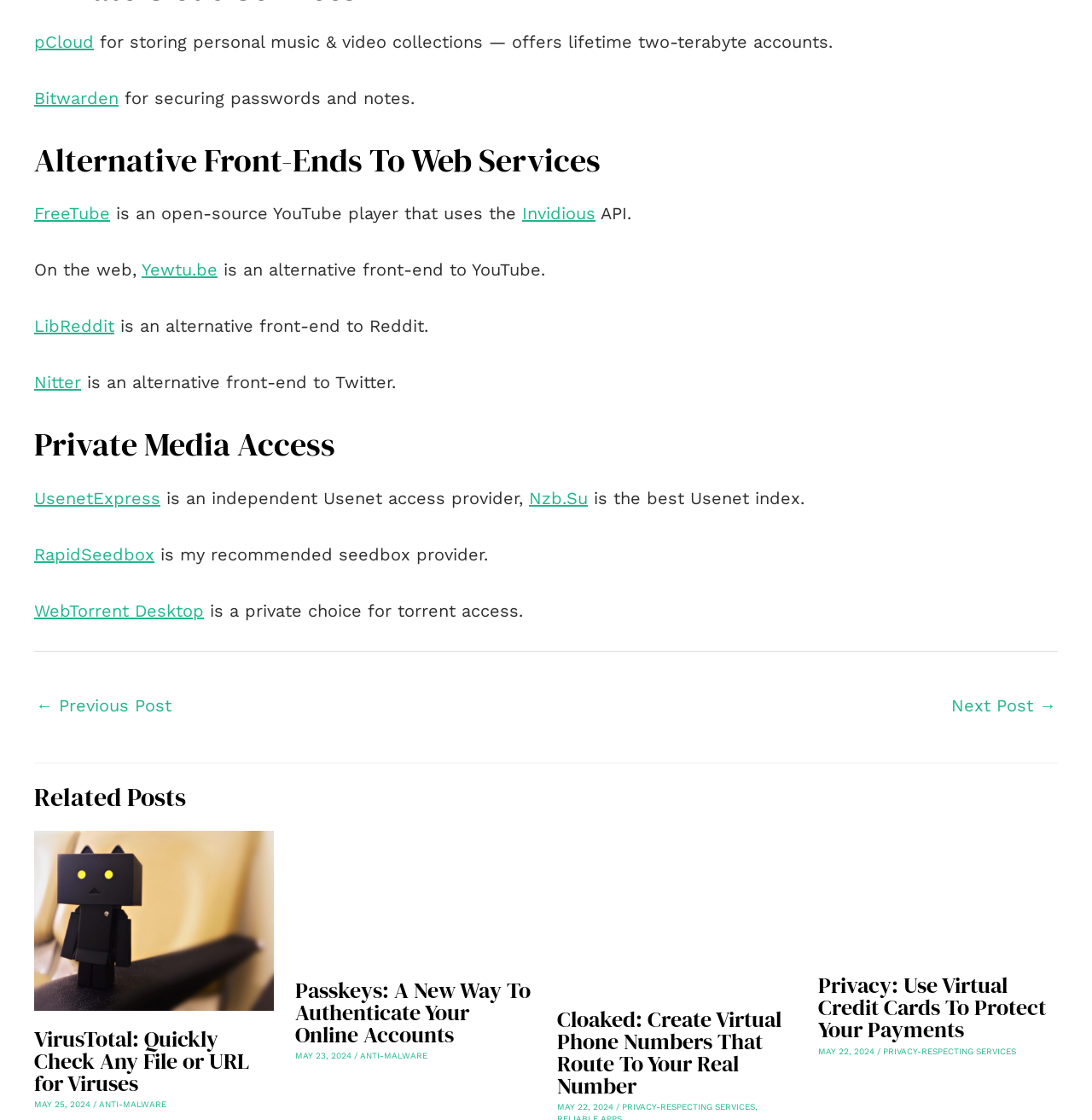Answer the question briefly using a single word or phrase: 
What is UsenetExpress?

independent Usenet access provider